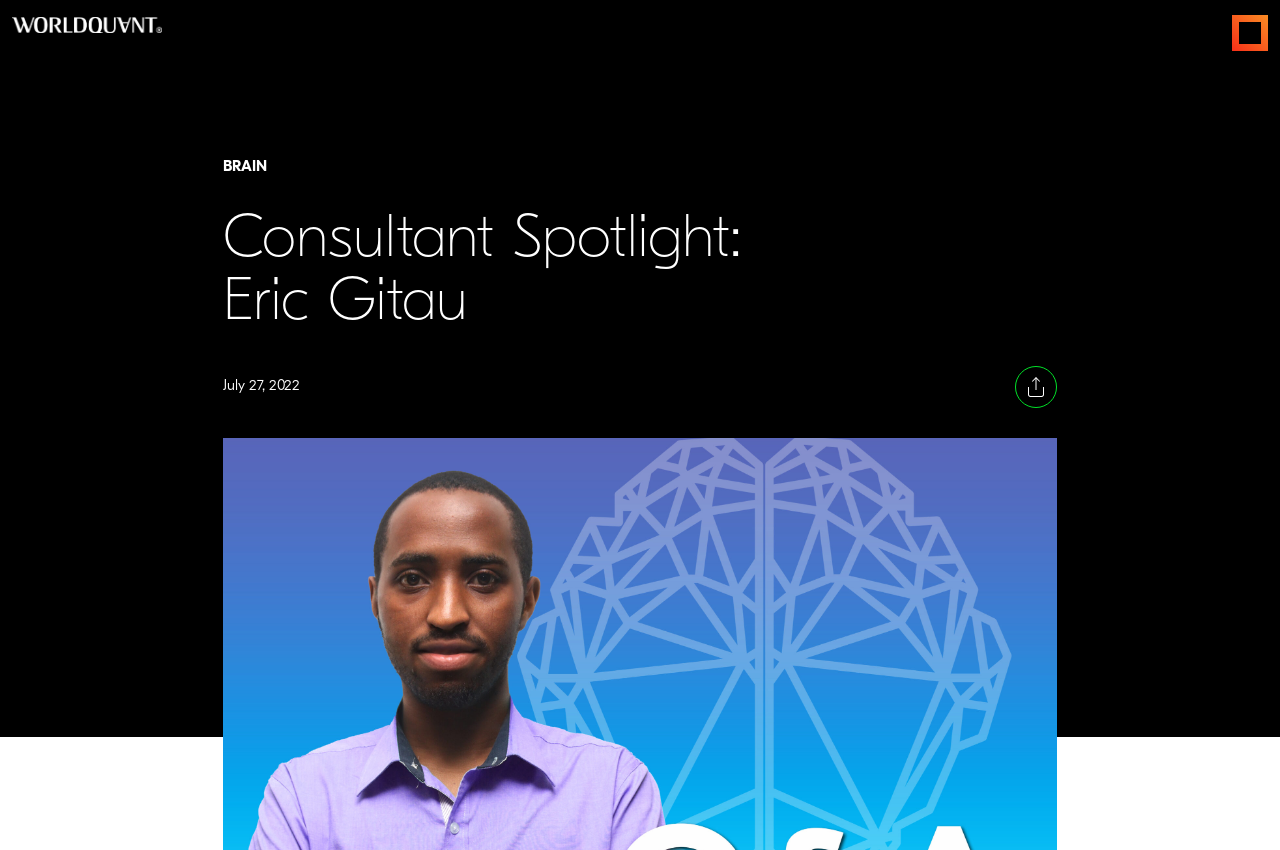What is the logo of the firm?
Observe the image and answer the question with a one-word or short phrase response.

BRAIN